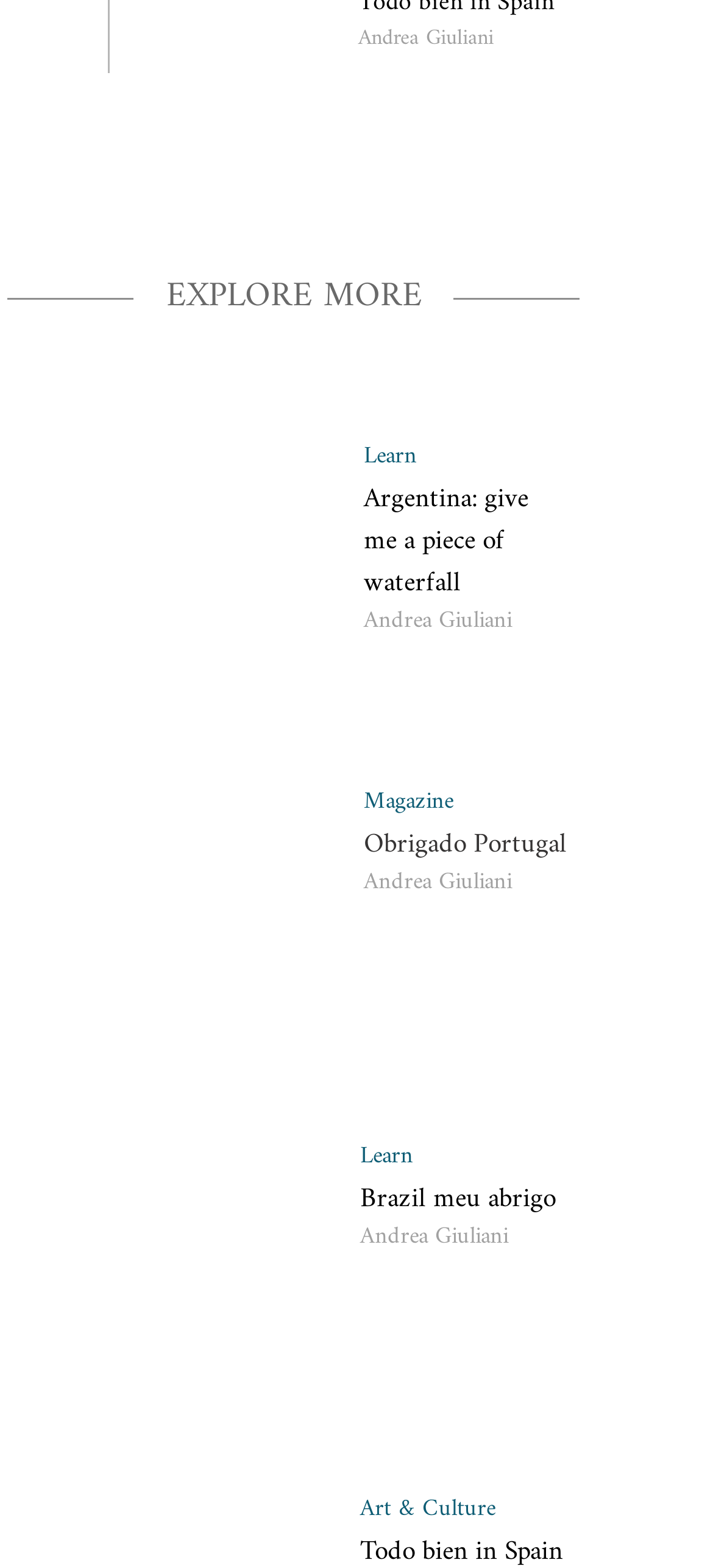Determine the bounding box of the UI element mentioned here: "Andrea Giuliani". The coordinates must be in the format [left, top, right, bottom] with values ranging from 0 to 1.

[0.505, 0.779, 0.713, 0.796]